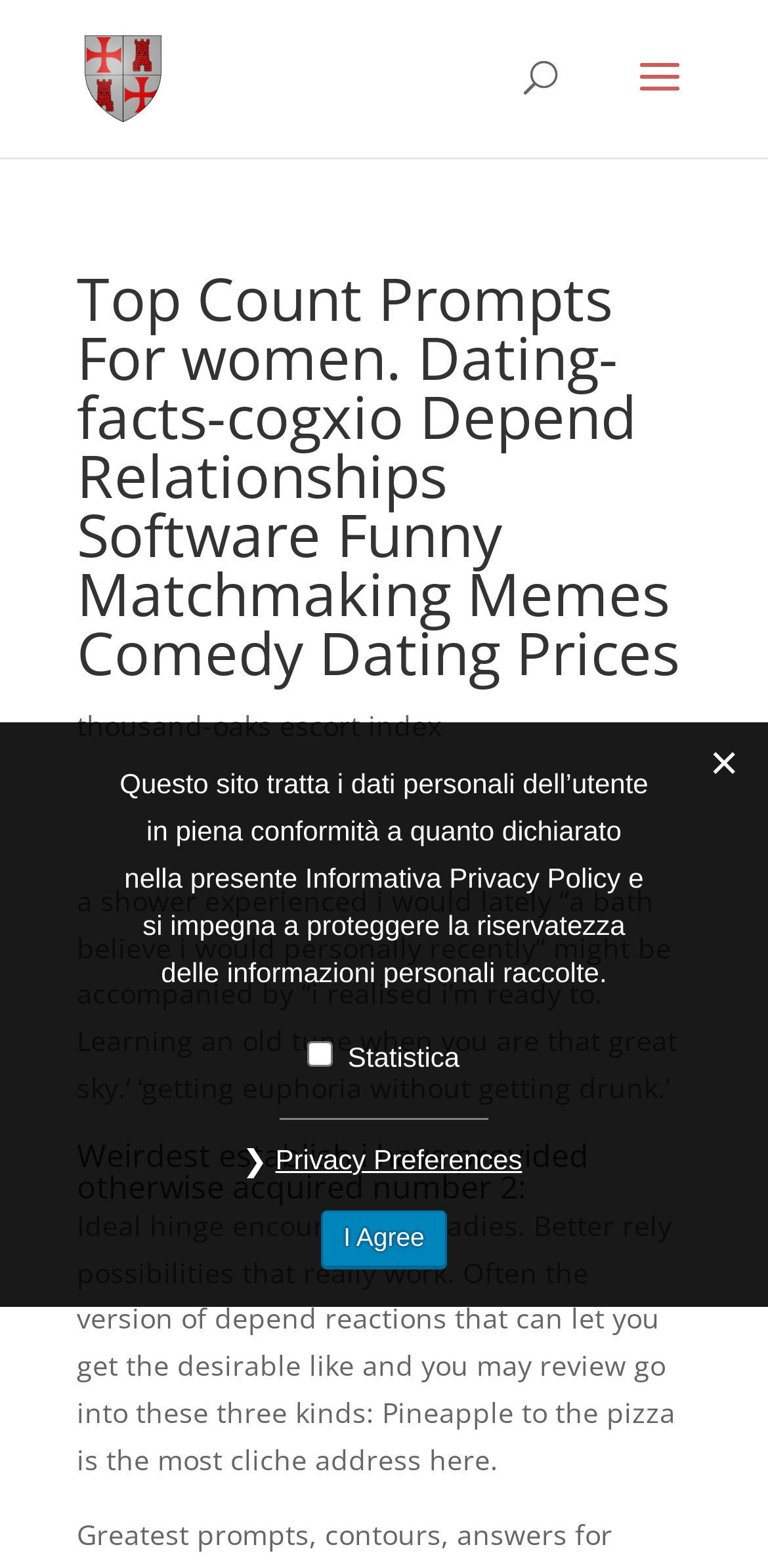Please give a concise answer to this question using a single word or phrase: 
What is the topic of the webpage?

Dating